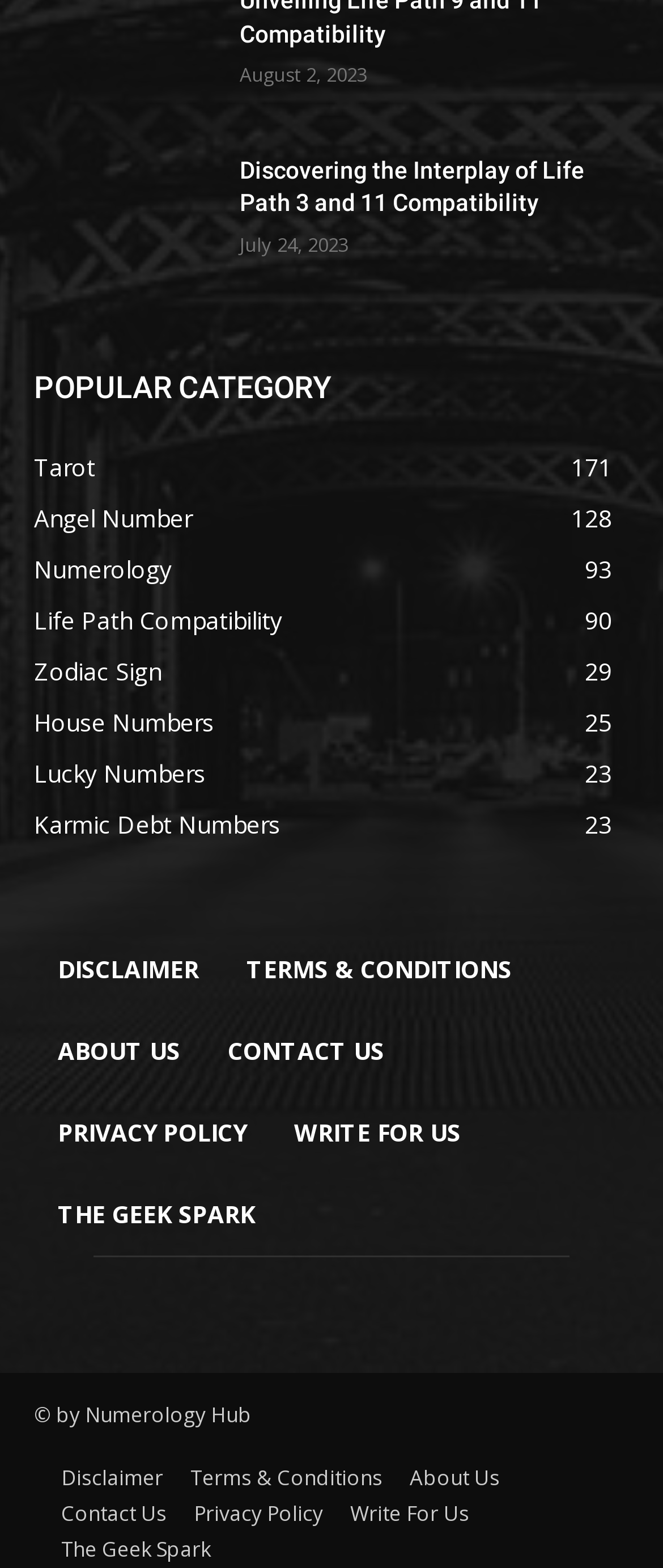How many links are there in the footer section?
Based on the screenshot, provide your answer in one word or phrase.

9